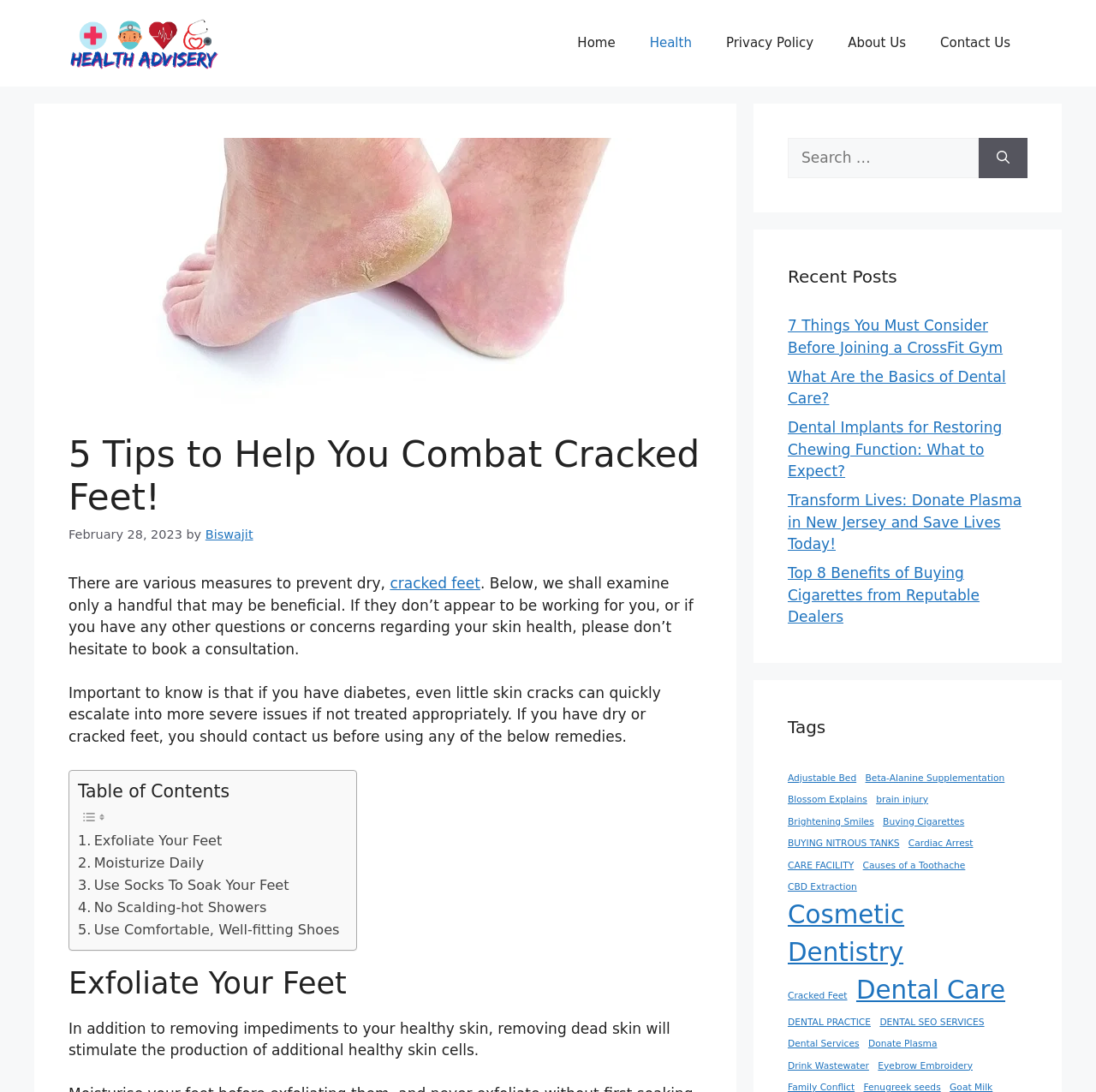Generate the text content of the main headline of the webpage.

5 Tips to Help You Combat Cracked Feet!